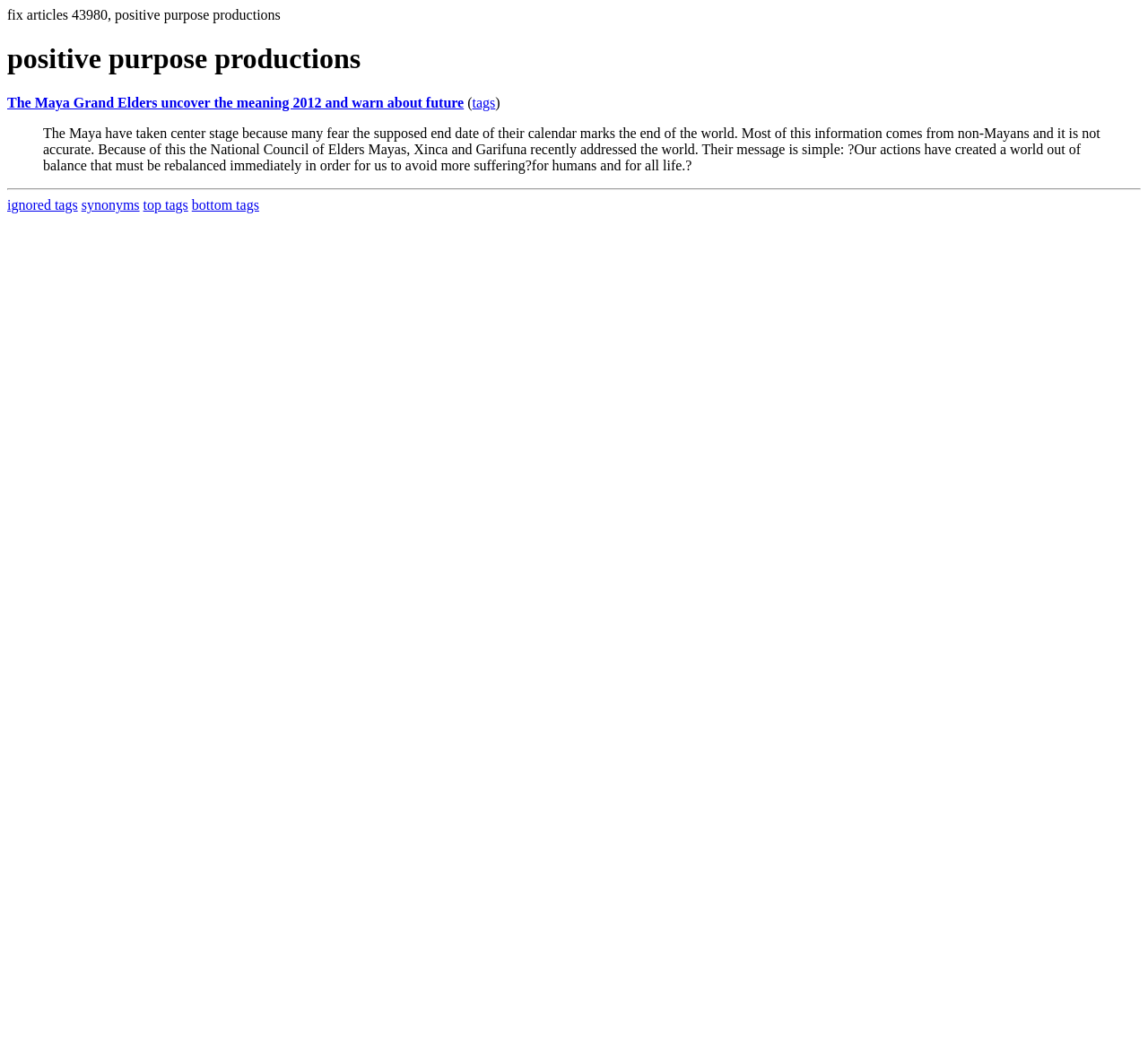How many links are there below the separator?
Please look at the screenshot and answer using one word or phrase.

4